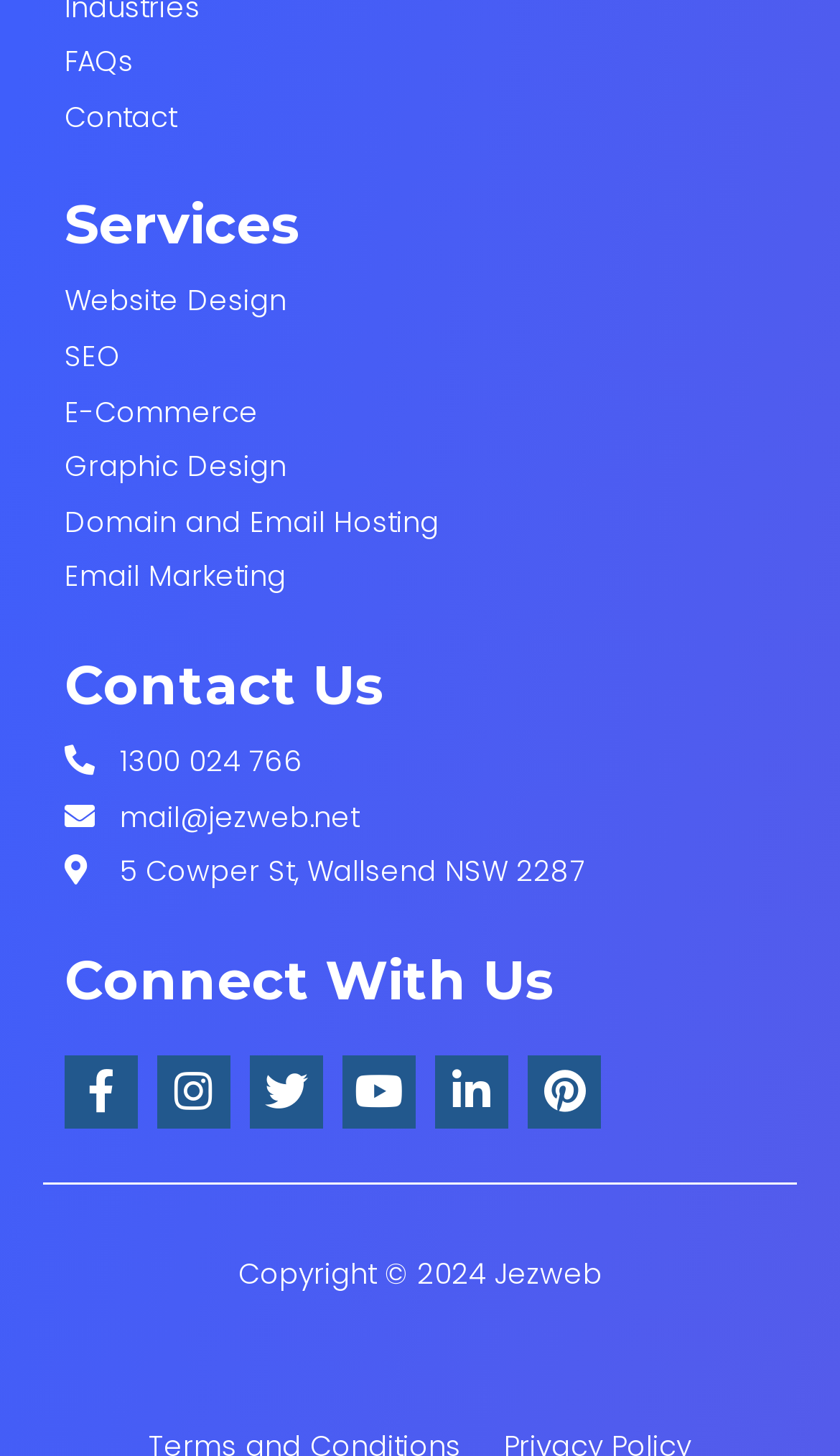What is the copyright year of Jezweb's website?
Look at the image and respond with a one-word or short phrase answer.

2024